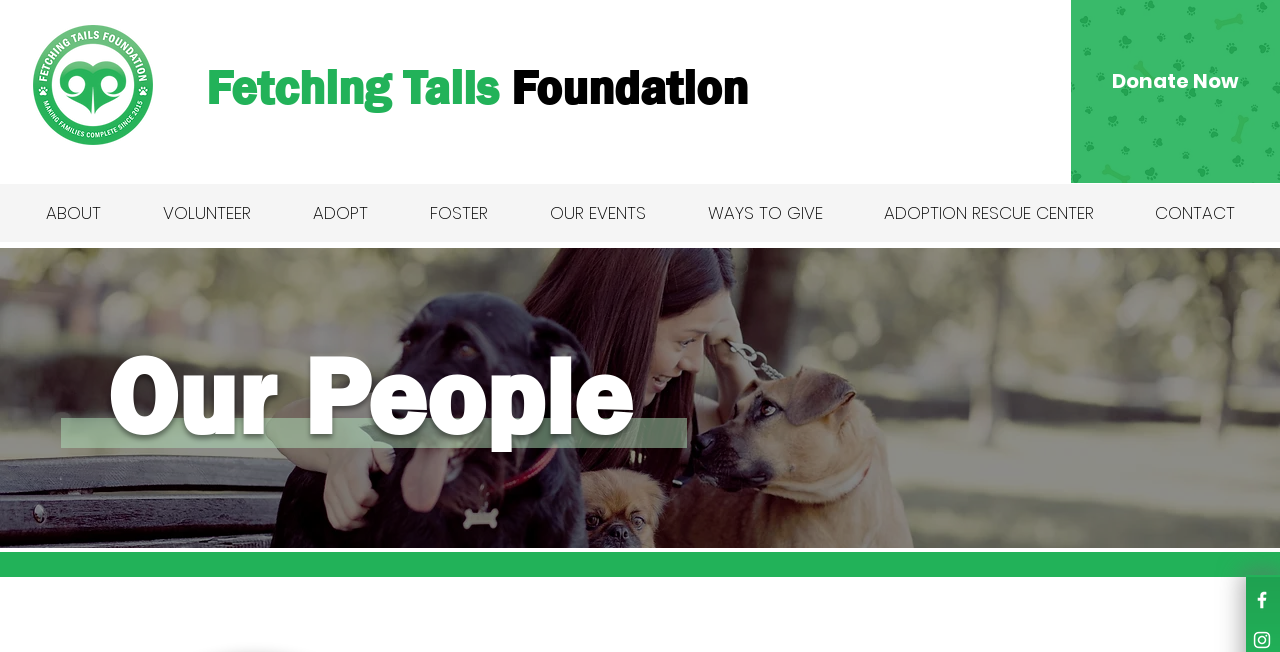Answer the question with a single word or phrase: 
What social media platforms are linked on the website?

Facebook, Instagram